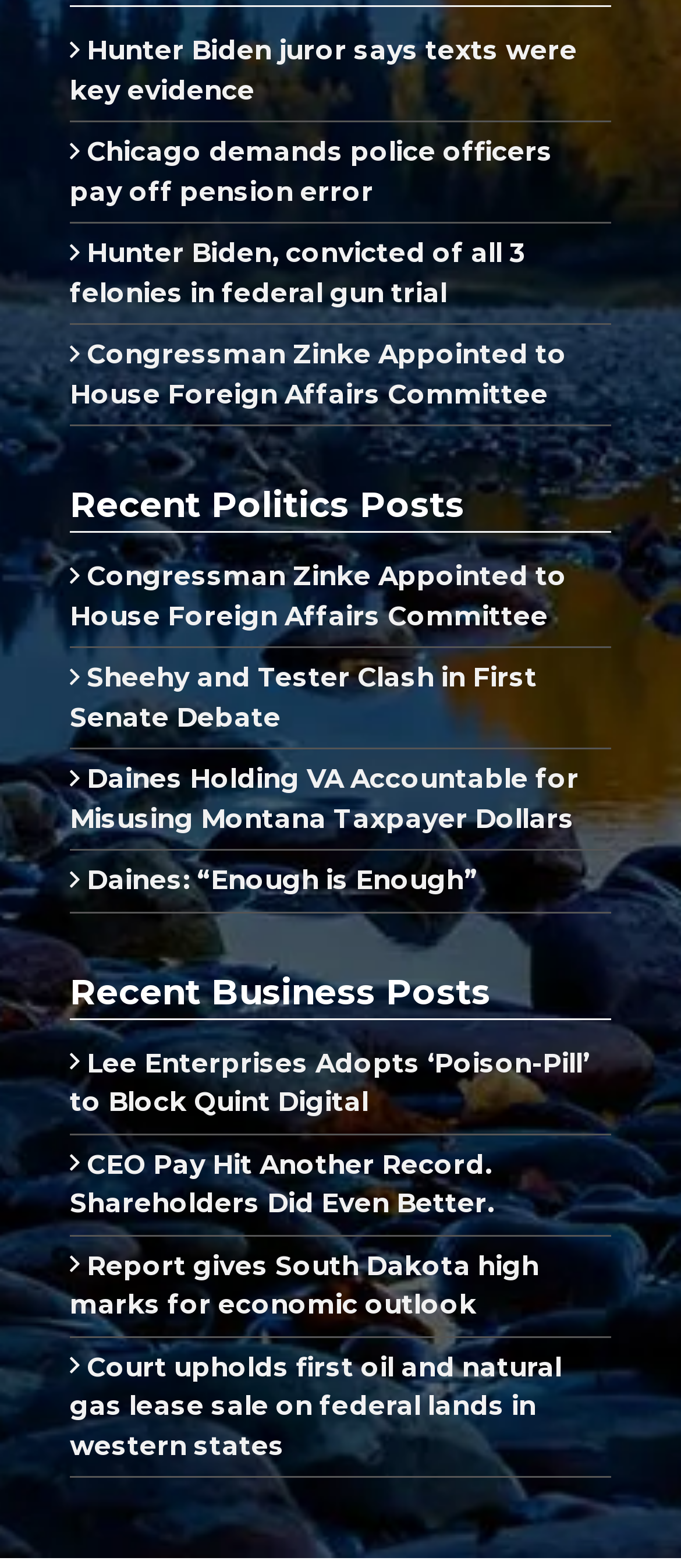With reference to the image, please provide a detailed answer to the following question: Are the news articles organized in a specific order?

By analyzing the bounding box coordinates, I can see that the links are arranged in a vertical order, with the topmost link having the smallest y1 coordinate and the bottommost link having the largest y1 coordinate. This suggests that the news articles are organized in a specific order, likely in a chronological or relevance-based manner.